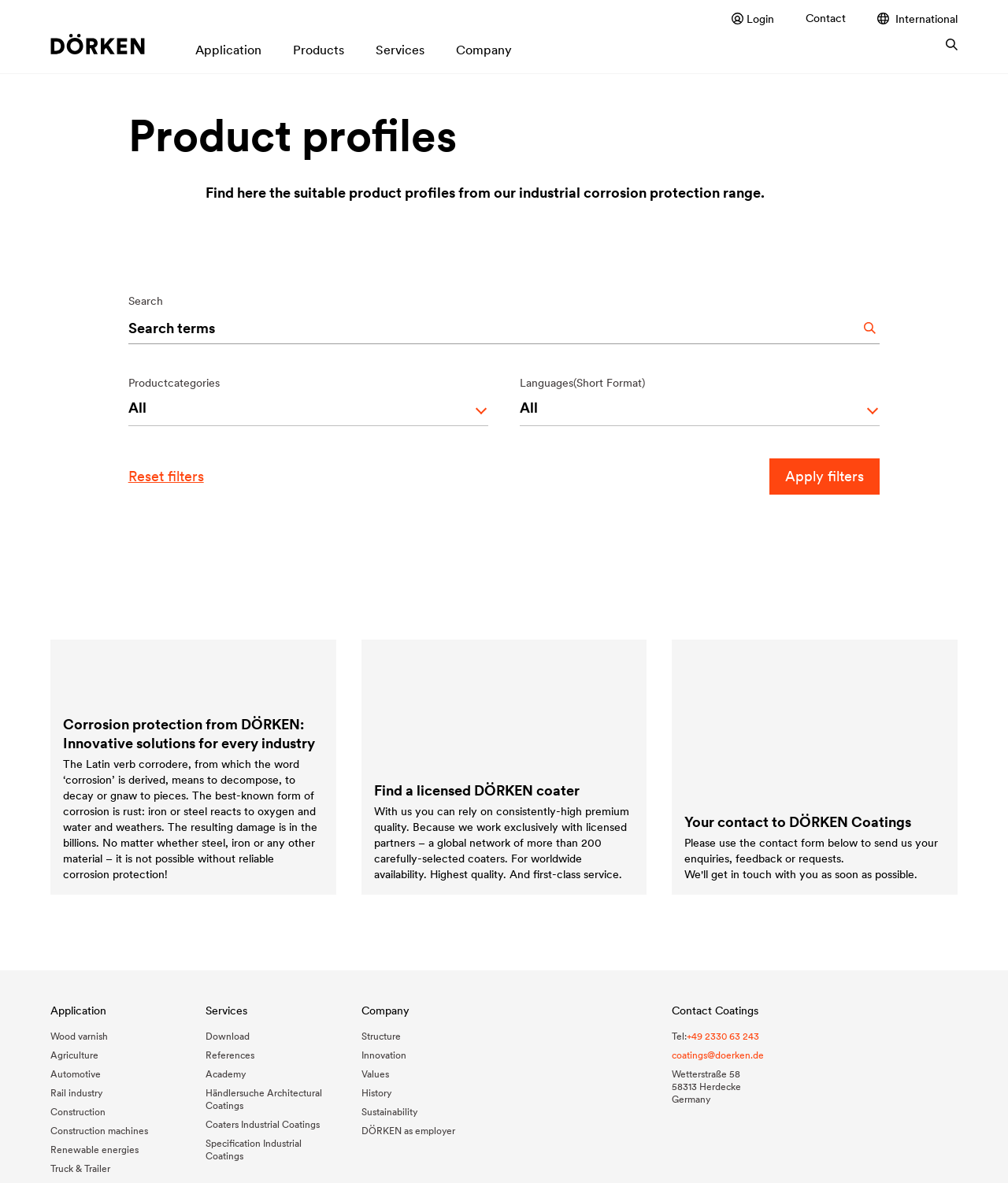Please provide the bounding box coordinates for the element that needs to be clicked to perform the instruction: "Click on the 'Login' link". The coordinates must consist of four float numbers between 0 and 1, formatted as [left, top, right, bottom].

[0.72, 0.011, 0.768, 0.021]